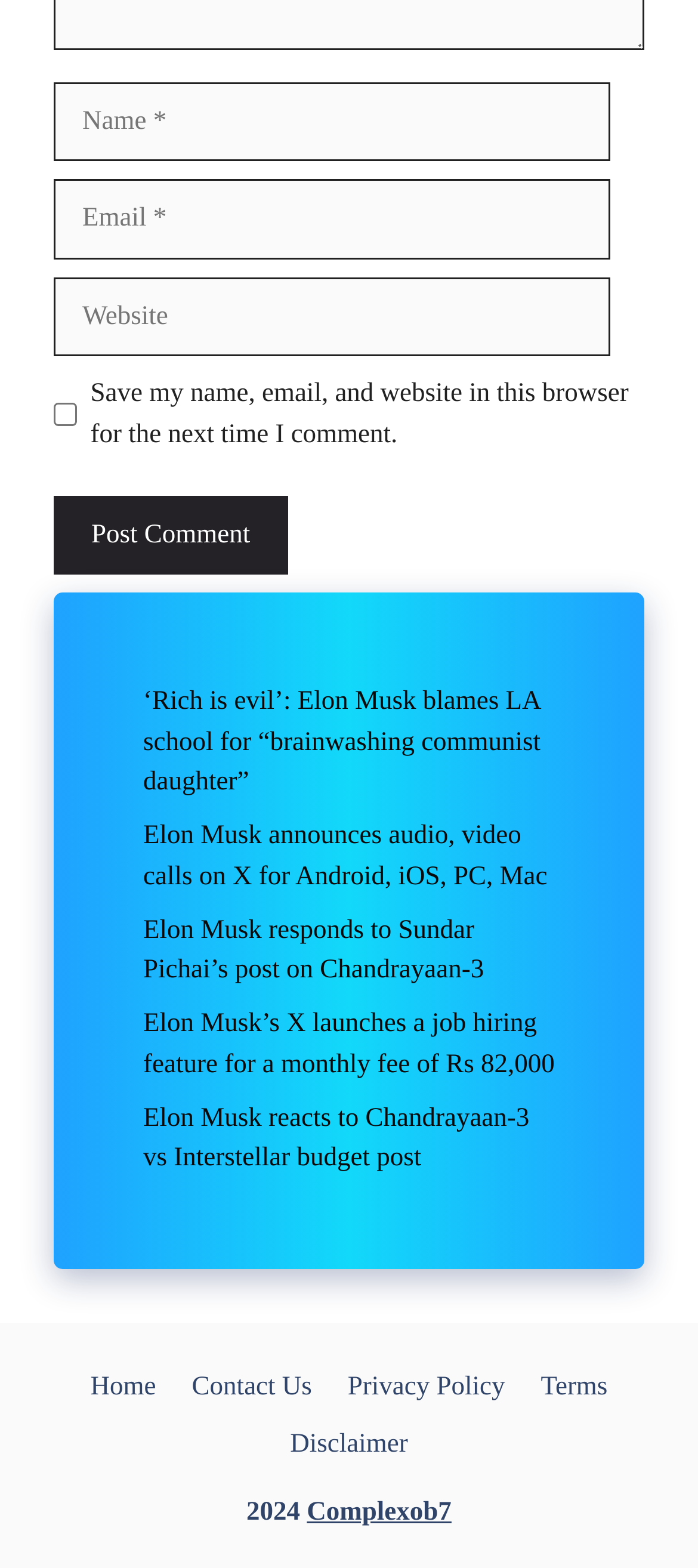Show the bounding box coordinates of the element that should be clicked to complete the task: "Enter your name".

[0.077, 0.052, 0.874, 0.103]